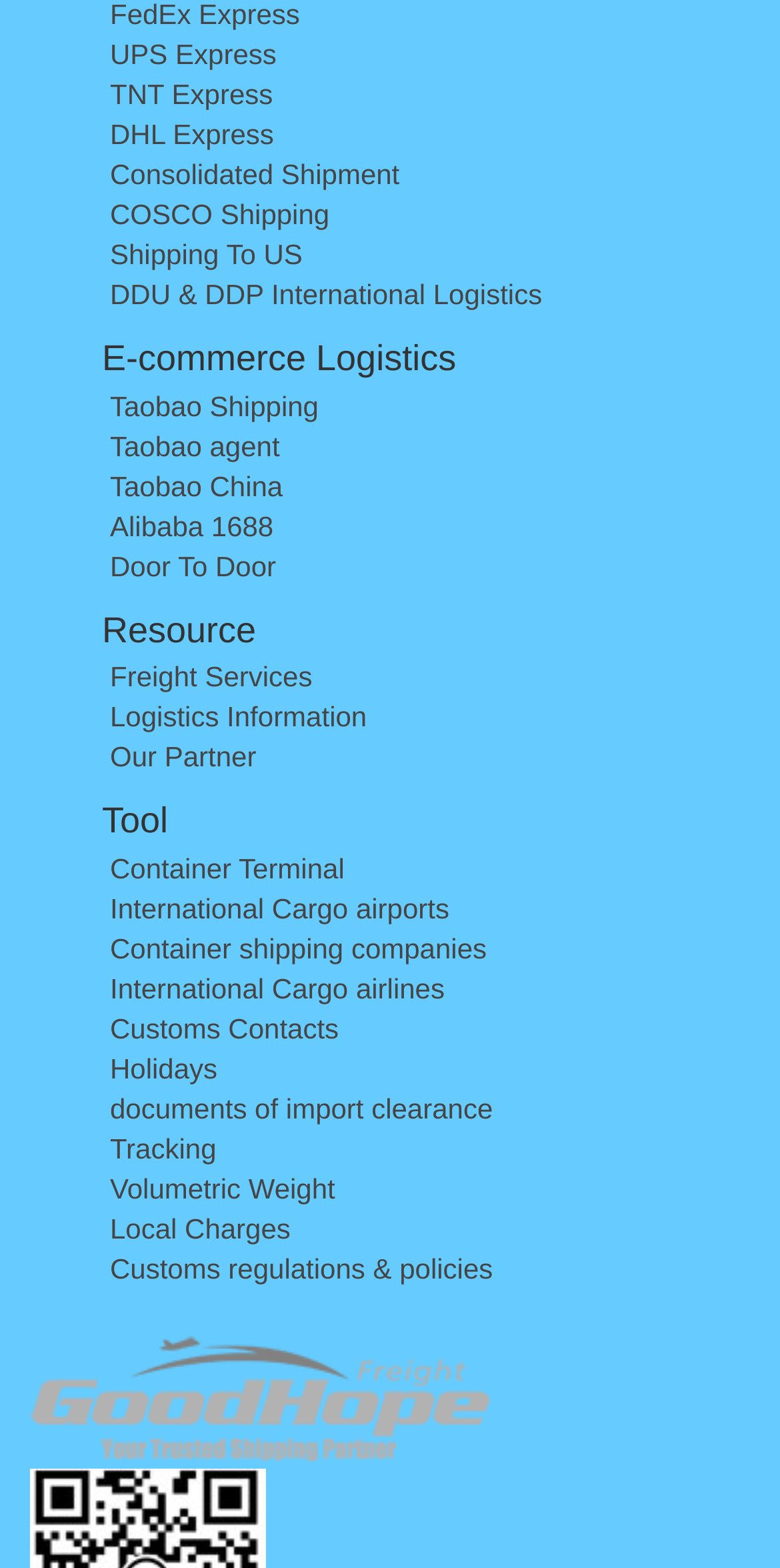Please reply with a single word or brief phrase to the question: 
What is the last link in the 'Tool' category?

Volumetric Weight